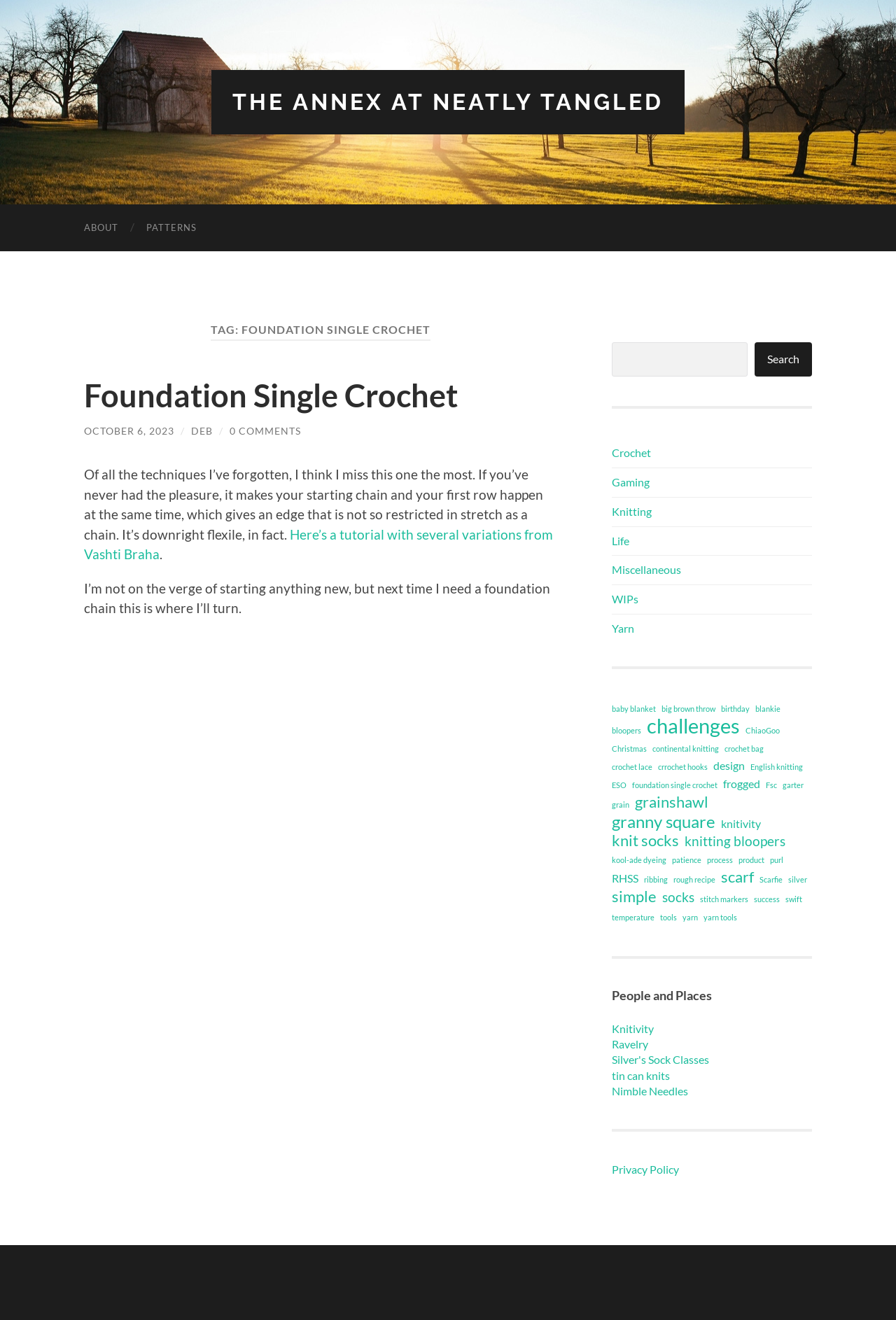Using the element description provided, determine the bounding box coordinates in the format (top-left x, top-left y, bottom-right x, bottom-right y). Ensure that all values are floating point numbers between 0 and 1. Element description: The Annex at Neatly Tangled

[0.259, 0.067, 0.741, 0.087]